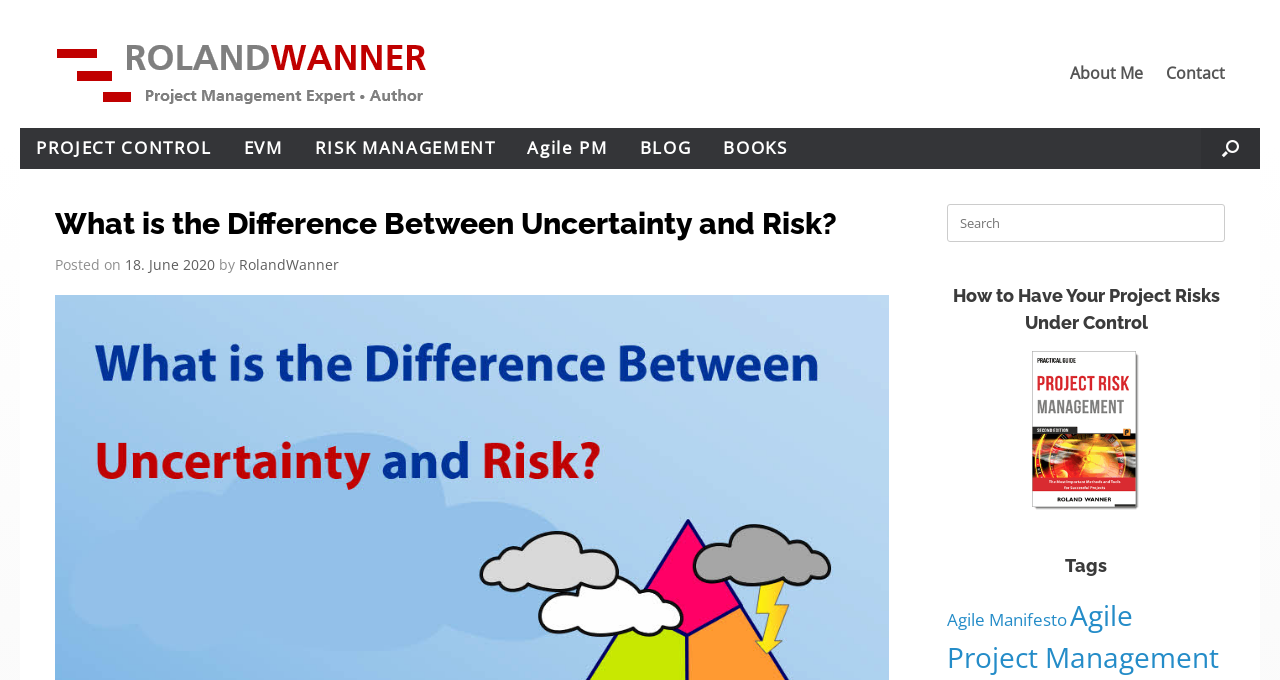Bounding box coordinates are to be given in the format (top-left x, top-left y, bottom-right x, bottom-right y). All values must be floating point numbers between 0 and 1. Provide the bounding box coordinate for the UI element described as: Search

None